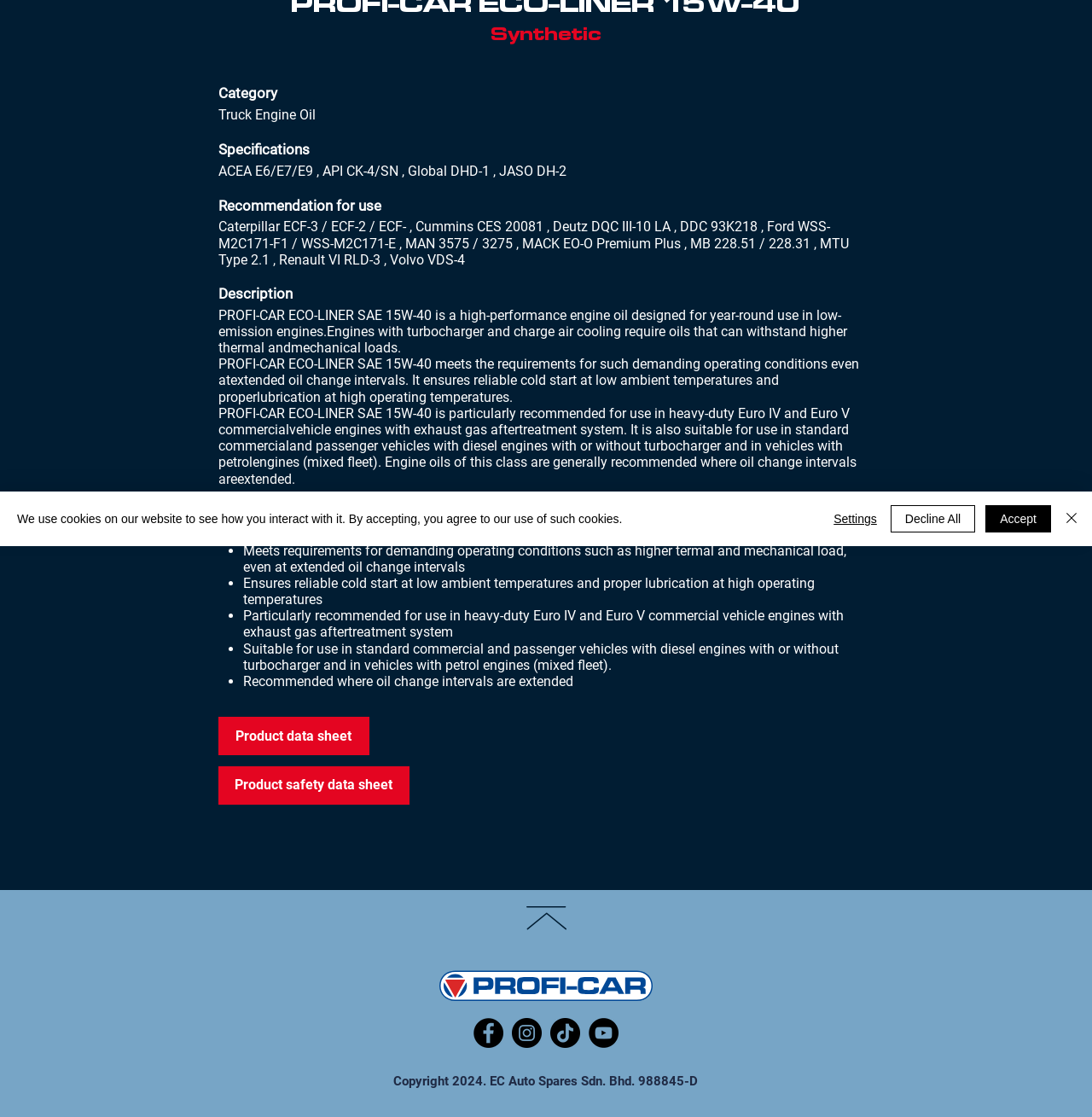Provide the bounding box coordinates, formatted as (top-left x, top-left y, bottom-right x, bottom-right y), with all values being floating point numbers between 0 and 1. Identify the bounding box of the UI element that matches the description: Product data sheet

[0.2, 0.642, 0.338, 0.676]